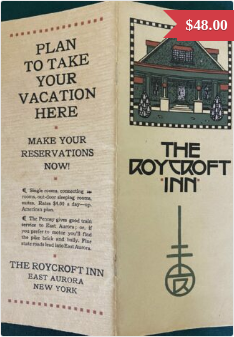Provide a comprehensive description of the image.

The image showcases the cover of the "Roycroft Inn" brochure, a vintage travel advertisement promoting the inn located in East Aurora, New York. The brochure is designed with a distinctive and artistic aesthetic, featuring the text "PLAN TO TAKE YOUR VACATION HERE" prominently displayed at the top, inviting potential guests to make reservations. Below that, it emphasizes the need to "MAKE YOUR RESERVATIONS NOW!" The brochure also features an illustration of the Roycroft Inn, showcasing its charming architecture.

Additionally, there's a price tag indicating that this brochure is available for $48.00, suggesting its collectible nature. The design reflects an era that values craftsmanship and the beauty of rustic lodges, appealing to those interested in historical travel experiences and the rich context of the Roycroft community.